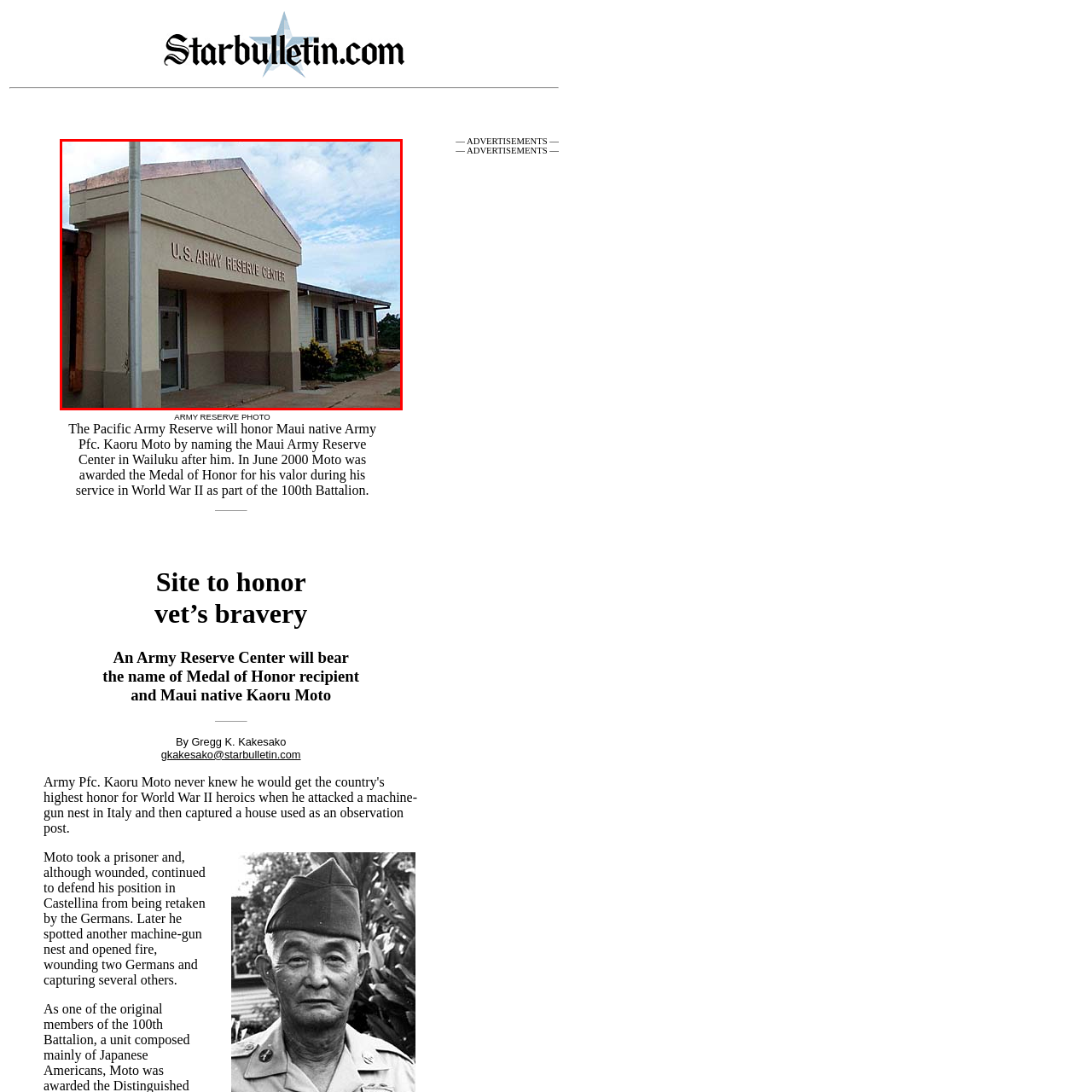What type of roof does the building have?
Please carefully analyze the image highlighted by the red bounding box and give a thorough response based on the visual information contained within that section.

The building features a distinctive sloped roof, which is a common characteristic in military structures, suggesting a functional and practical design.